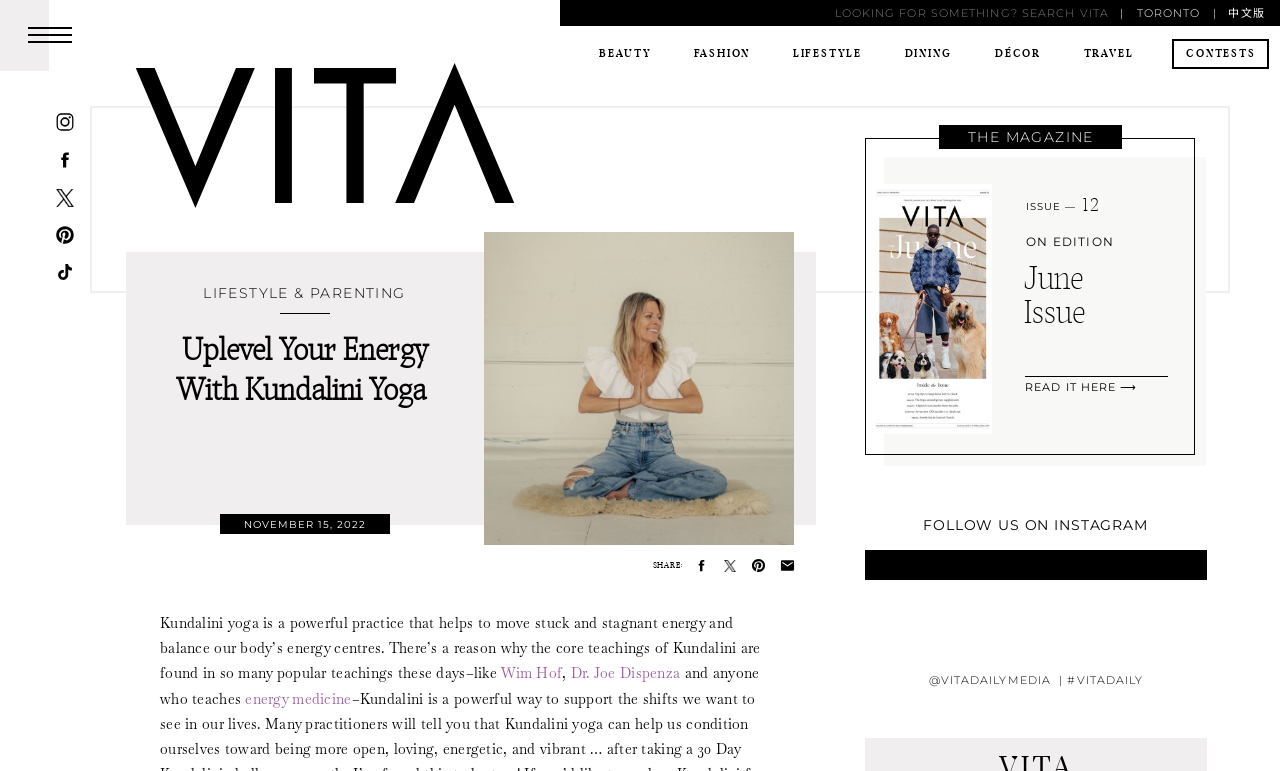What is the topic of the article?
Utilize the image to construct a detailed and well-explained answer.

I found the answer by reading the heading 'Uplevel Your Energy With Kundalini Yoga' and the subsequent text, which discusses the benefits of Kundalini yoga.